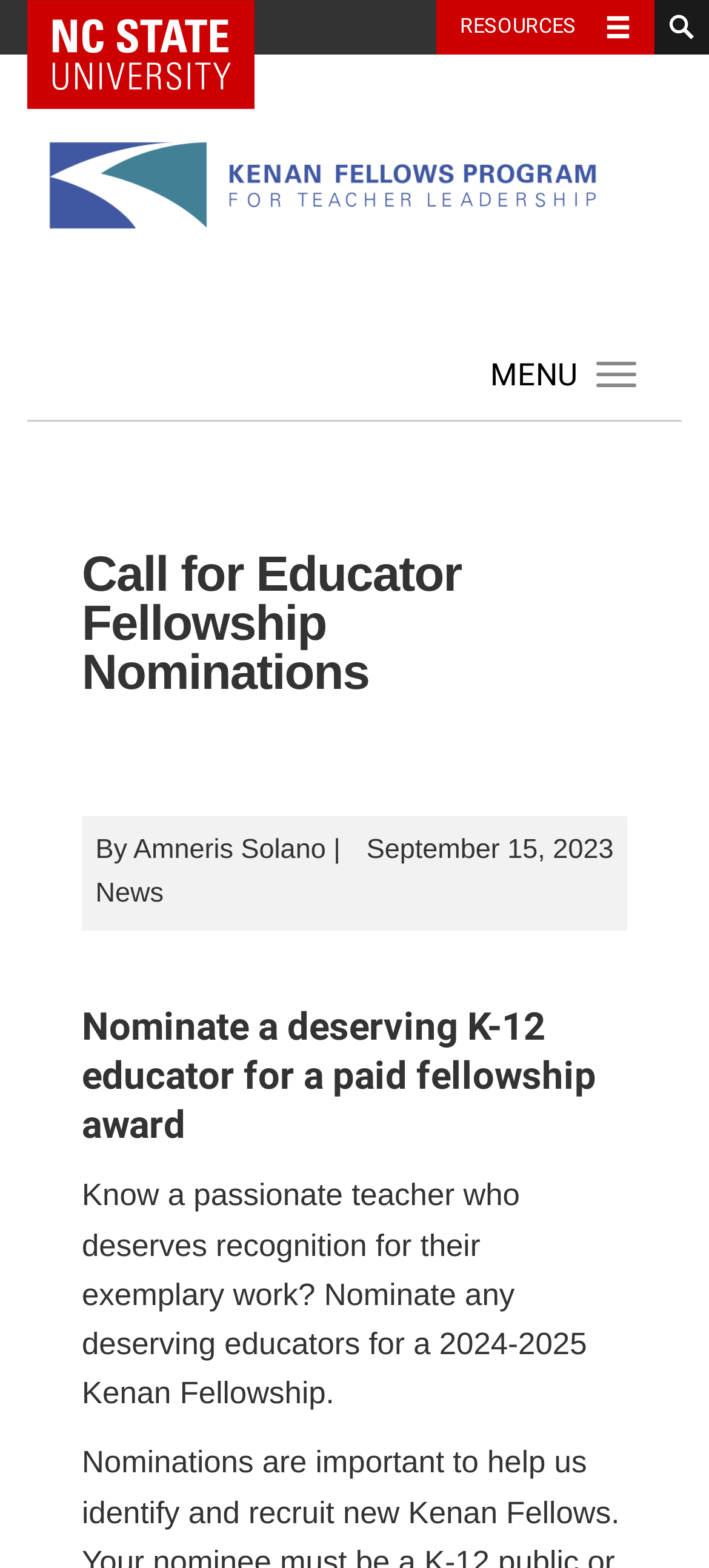What is the name of the program mentioned on the webpage? From the image, respond with a single word or brief phrase.

Kenan Fellows Program